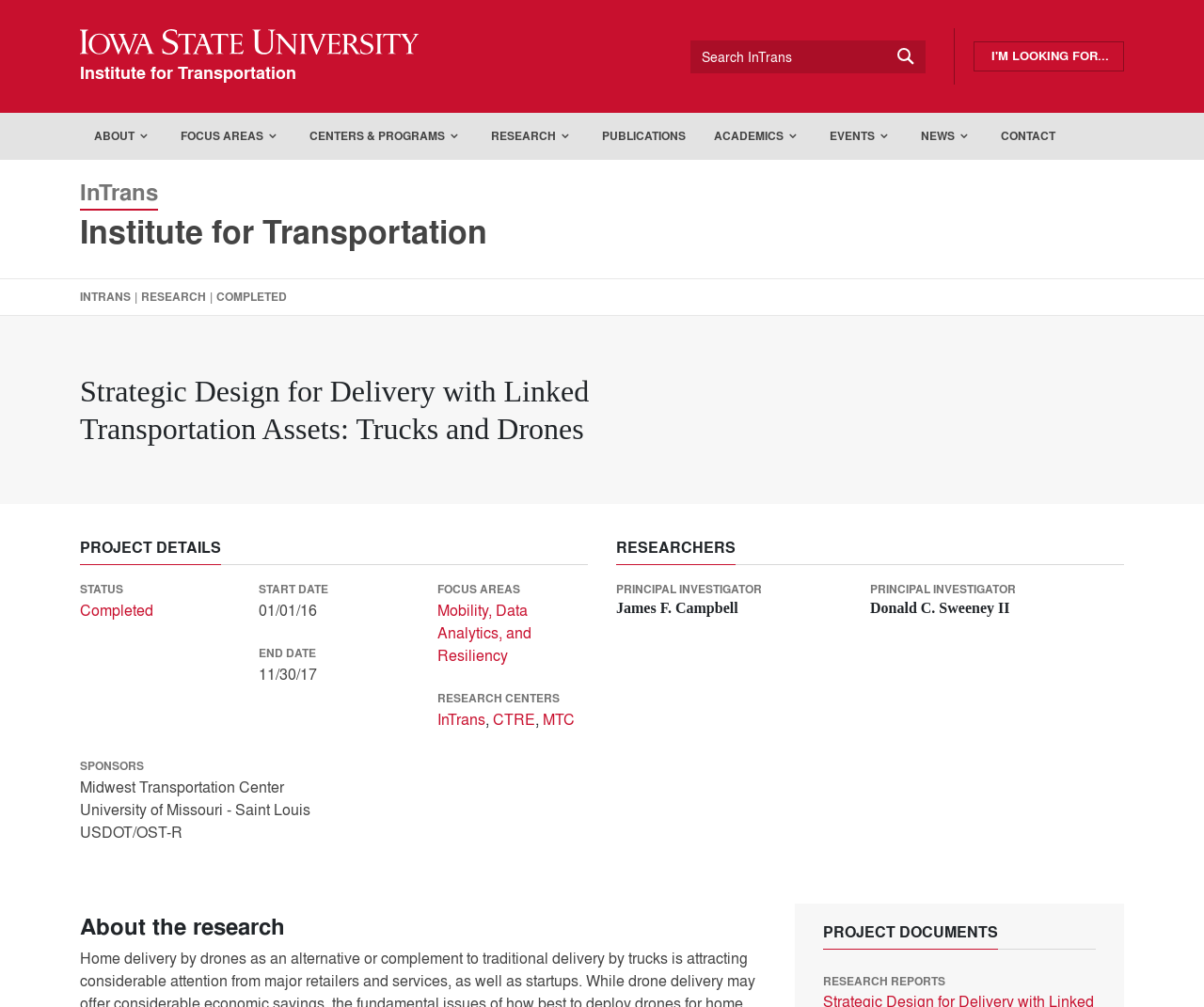Please provide a one-word or phrase answer to the question: 
What is the status of the project?

Completed